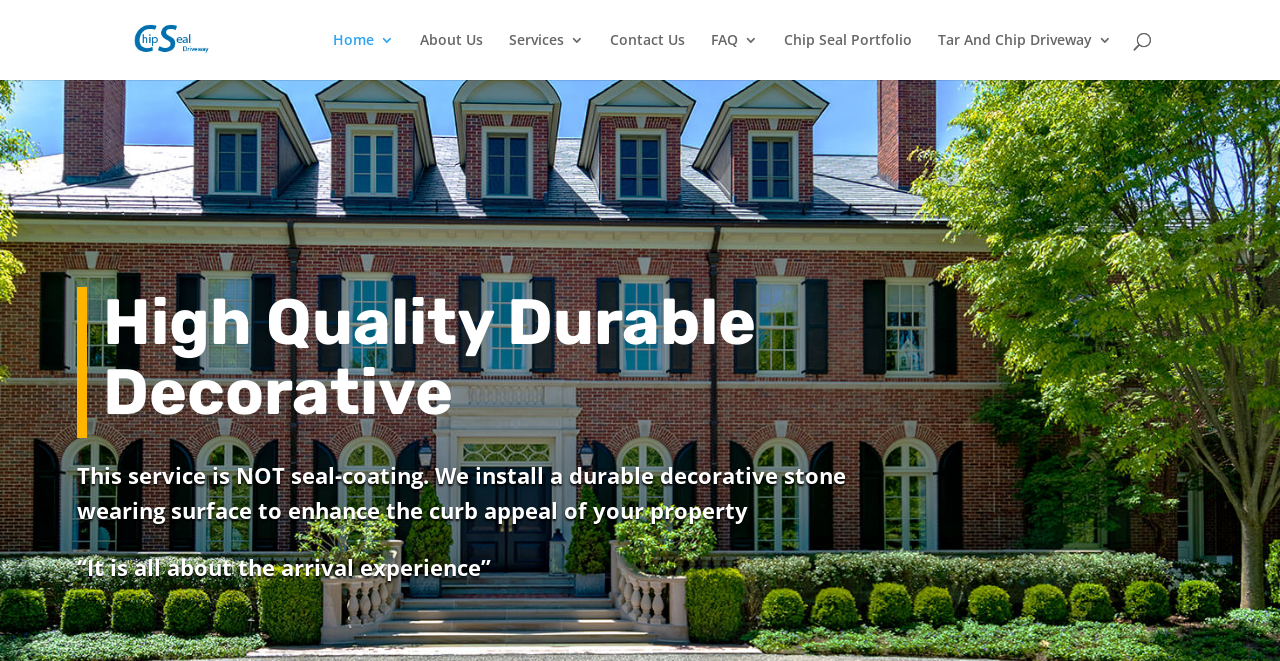Find the bounding box coordinates for the HTML element specified by: "Tar And Chip Driveway".

[0.733, 0.05, 0.869, 0.121]